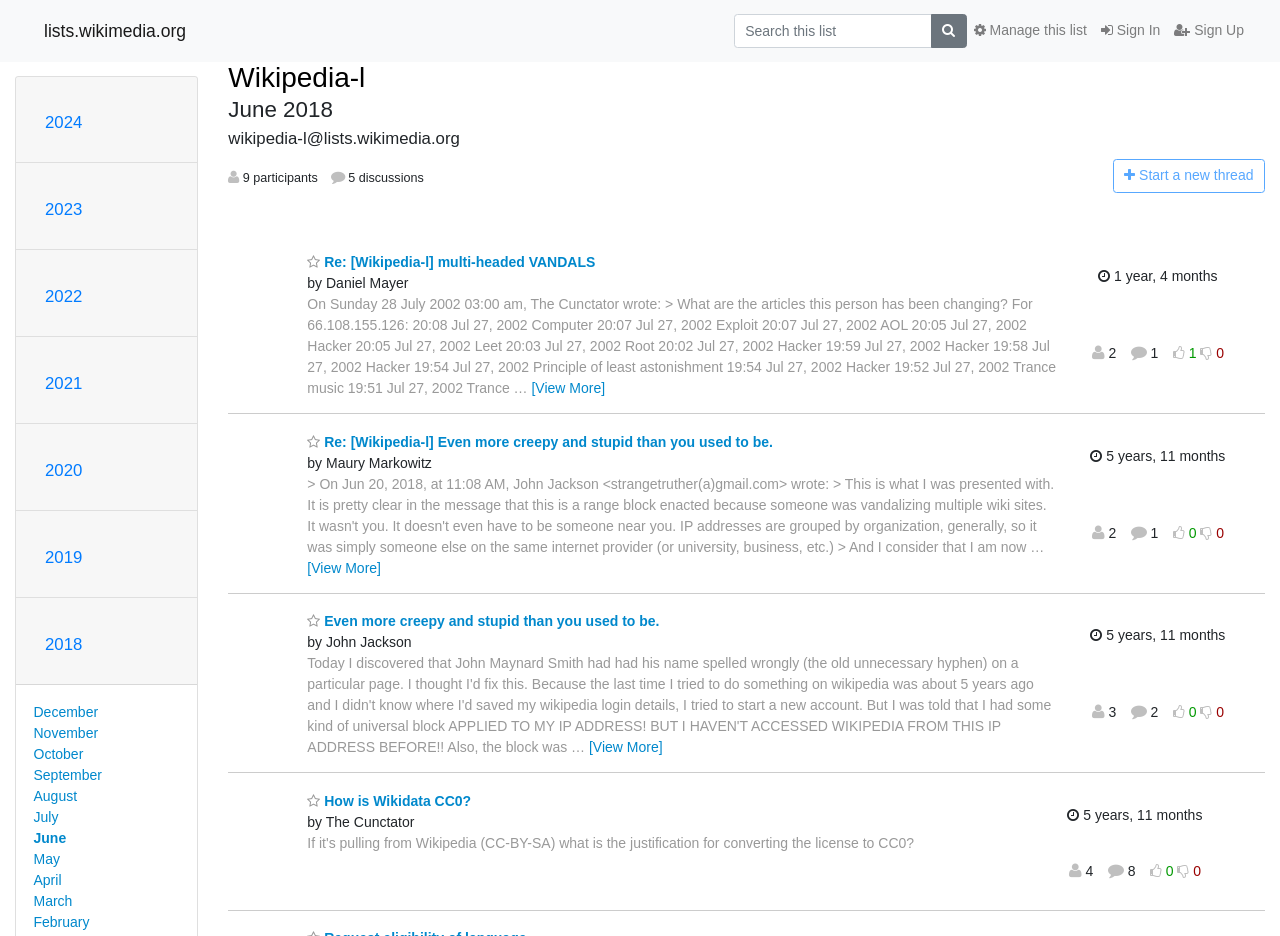What is the name of the list?
Your answer should be a single word or phrase derived from the screenshot.

Wikipedia-l